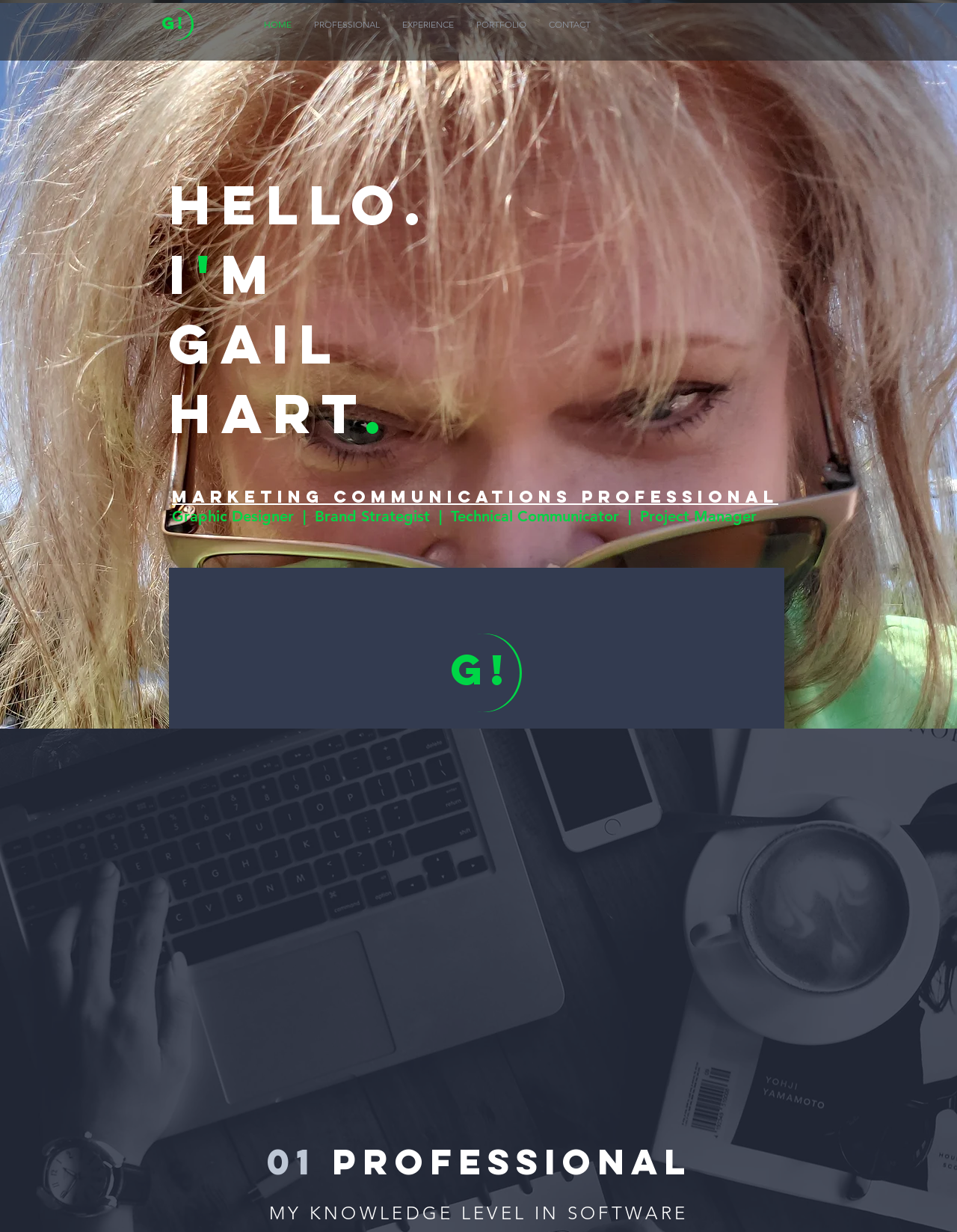What is the name of the person on this webpage?
Answer the question with as much detail as possible.

The heading elements at coordinates [0.177, 0.251, 0.598, 0.364] and [0.177, 0.194, 0.598, 0.251] contain the text 'I'M' and 'Gail Hart.' respectively, indicating that the name of the person on this webpage is Gail Hart.